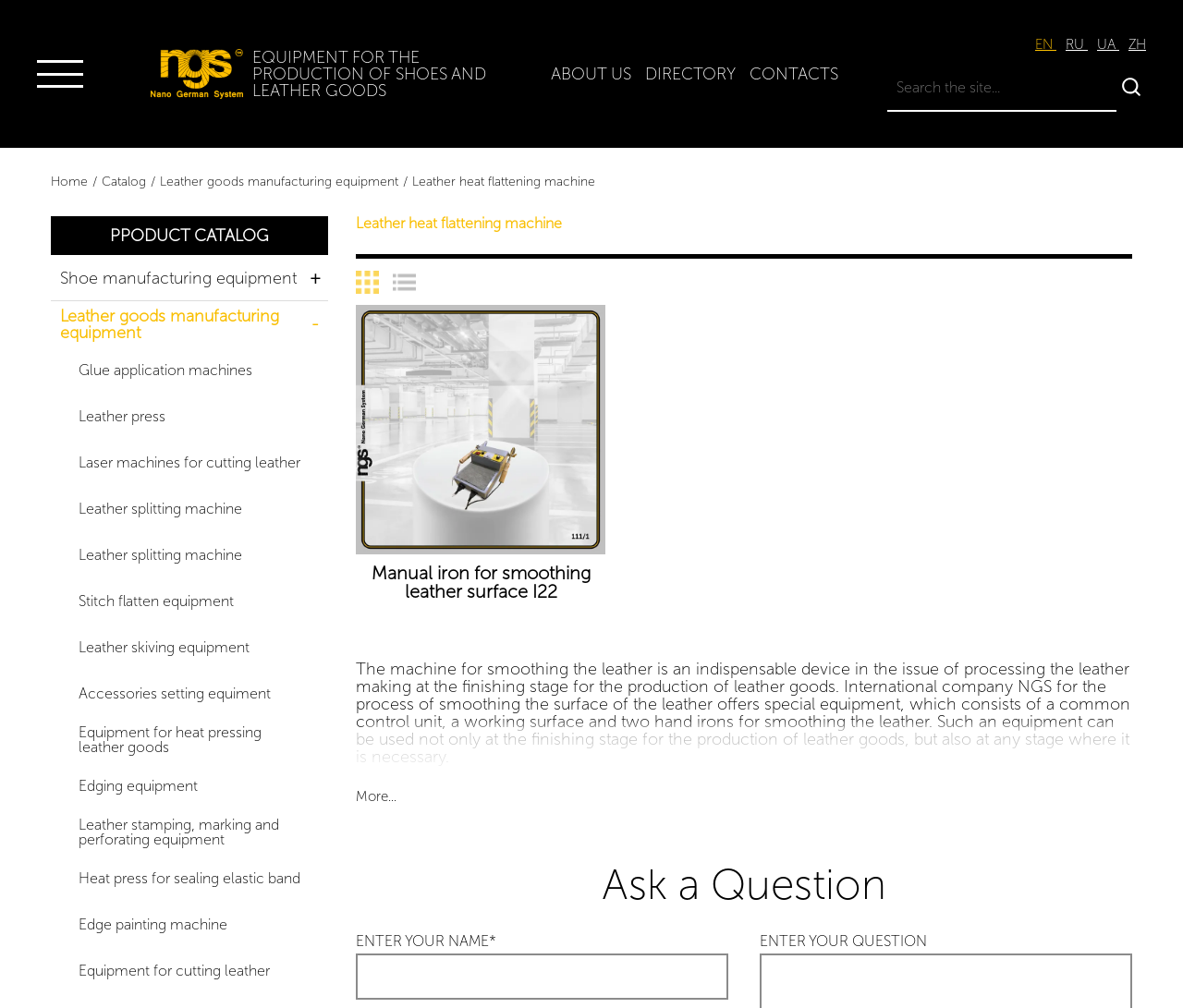Determine the bounding box coordinates for the area you should click to complete the following instruction: "Go to shoe manufacturing equipment page".

[0.043, 0.192, 0.365, 0.23]